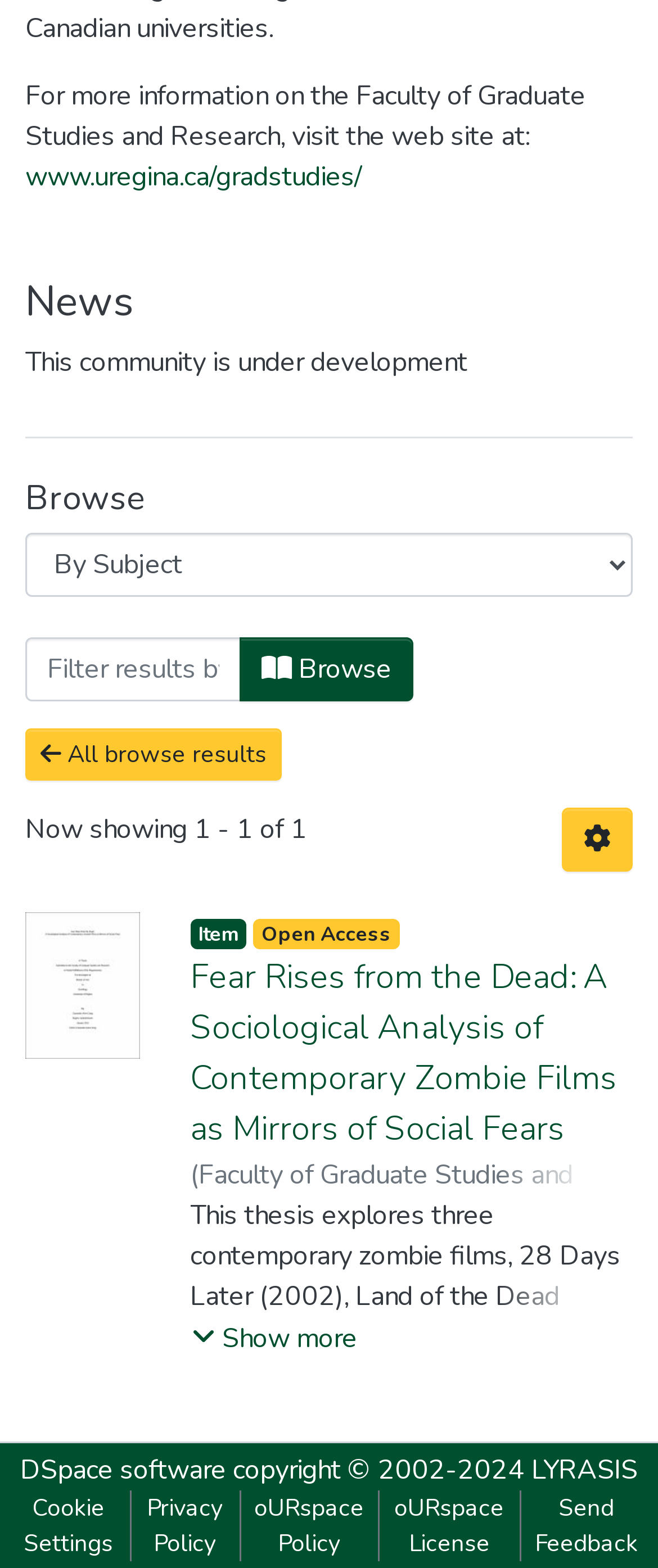Please find the bounding box coordinates of the section that needs to be clicked to achieve this instruction: "View Thumbnail Image".

[0.038, 0.581, 0.212, 0.675]